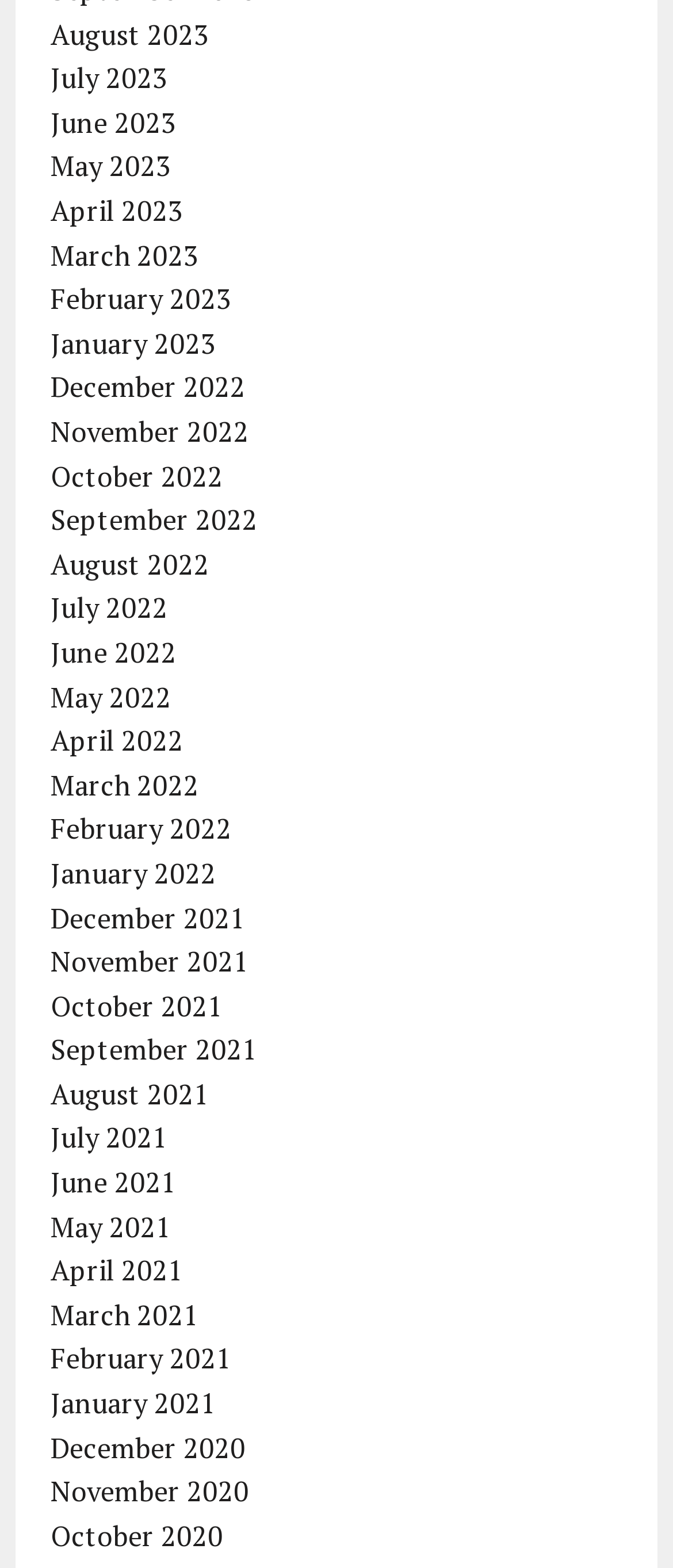Provide a single word or phrase answer to the question: 
Are the months listed in chronological order?

Yes